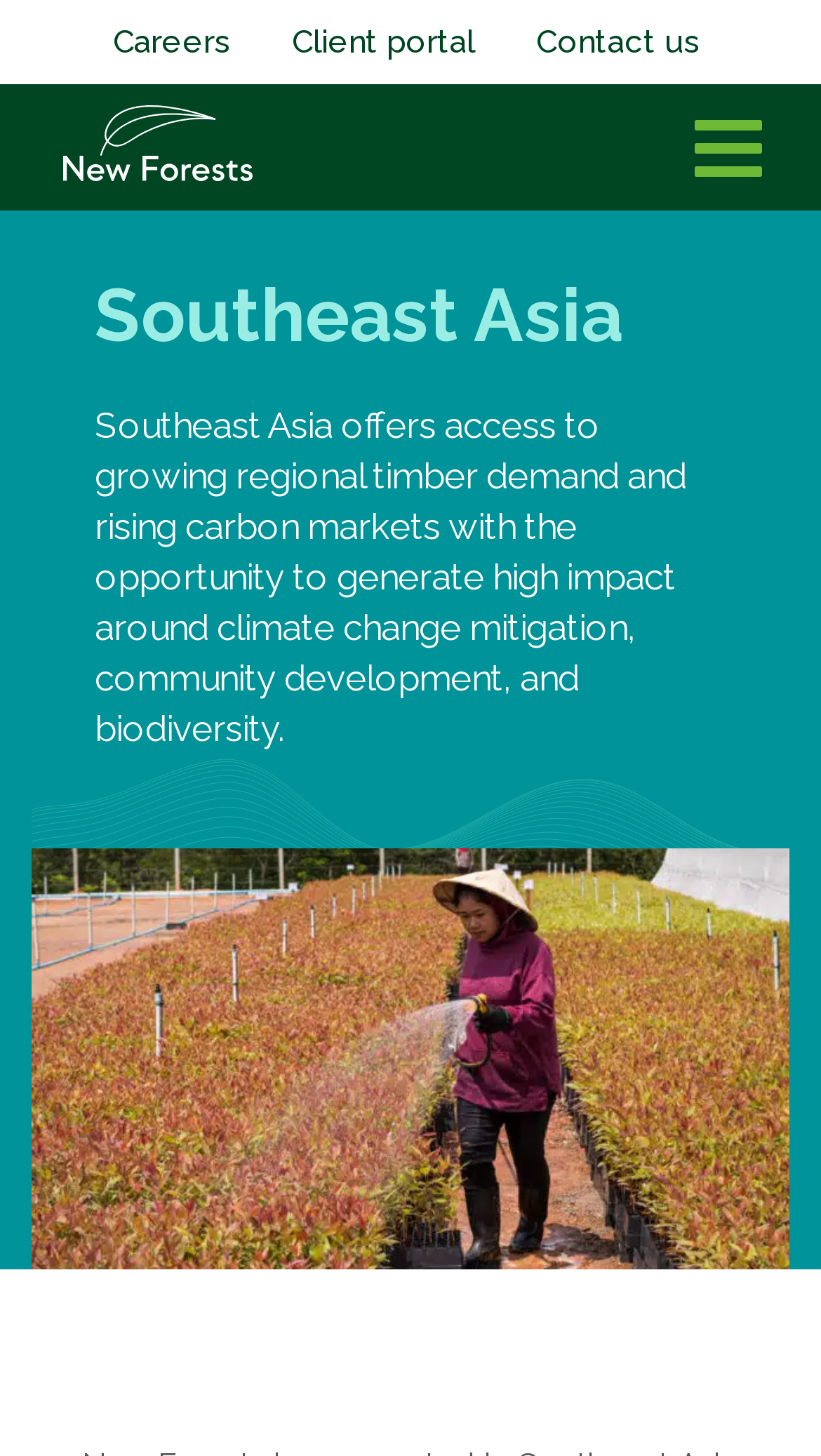Carefully examine the image and provide an in-depth answer to the question: What is the purpose of the button on the top right corner?

I found the answer by examining the button element with the text 'Toggle navigation' and its bounding box coordinates, which suggests that it is located on the top right corner of the webpage.